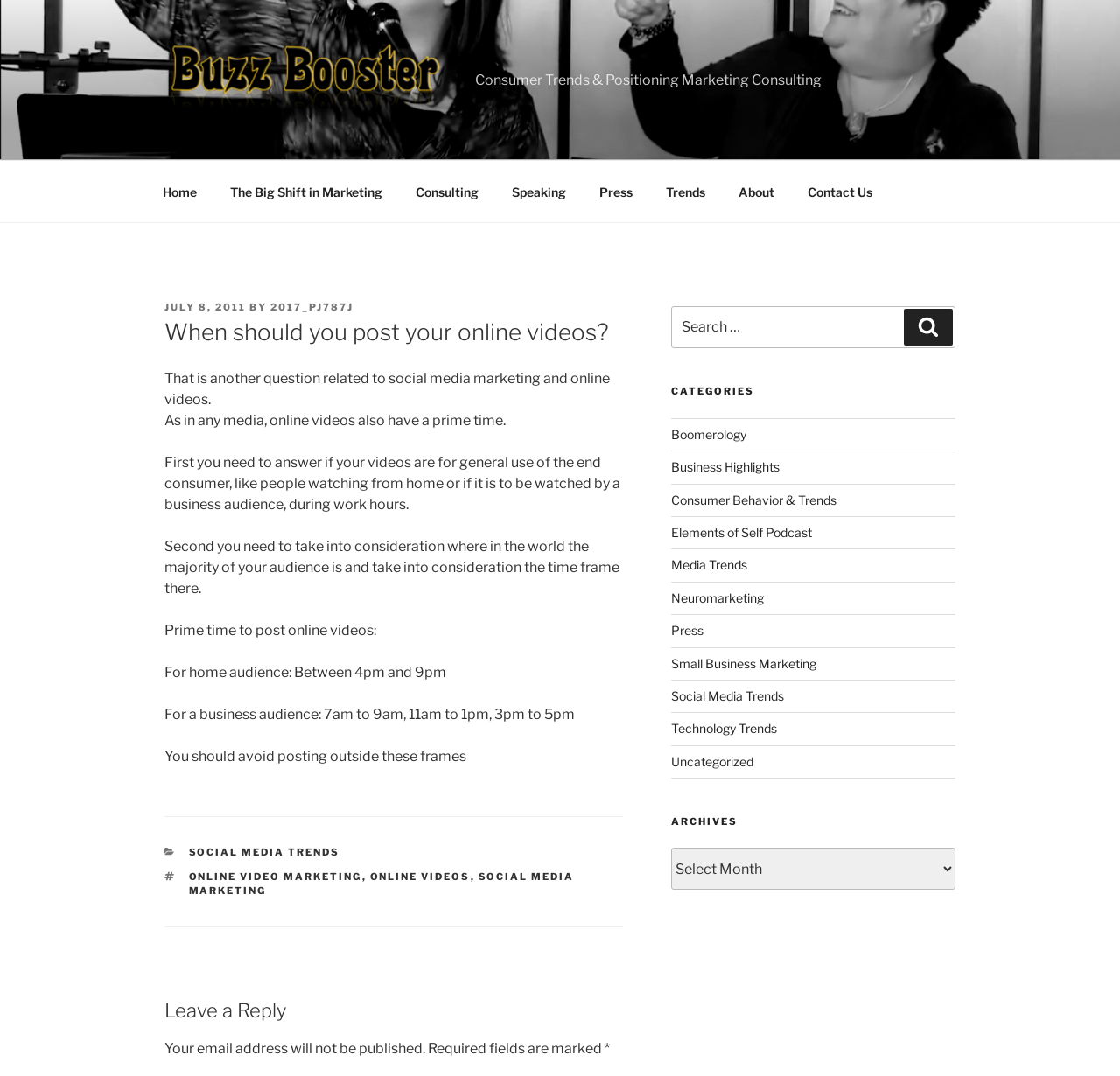Please give a succinct answer using a single word or phrase:
What are the prime times to post online videos for a home audience?

Between 4pm and 9pm